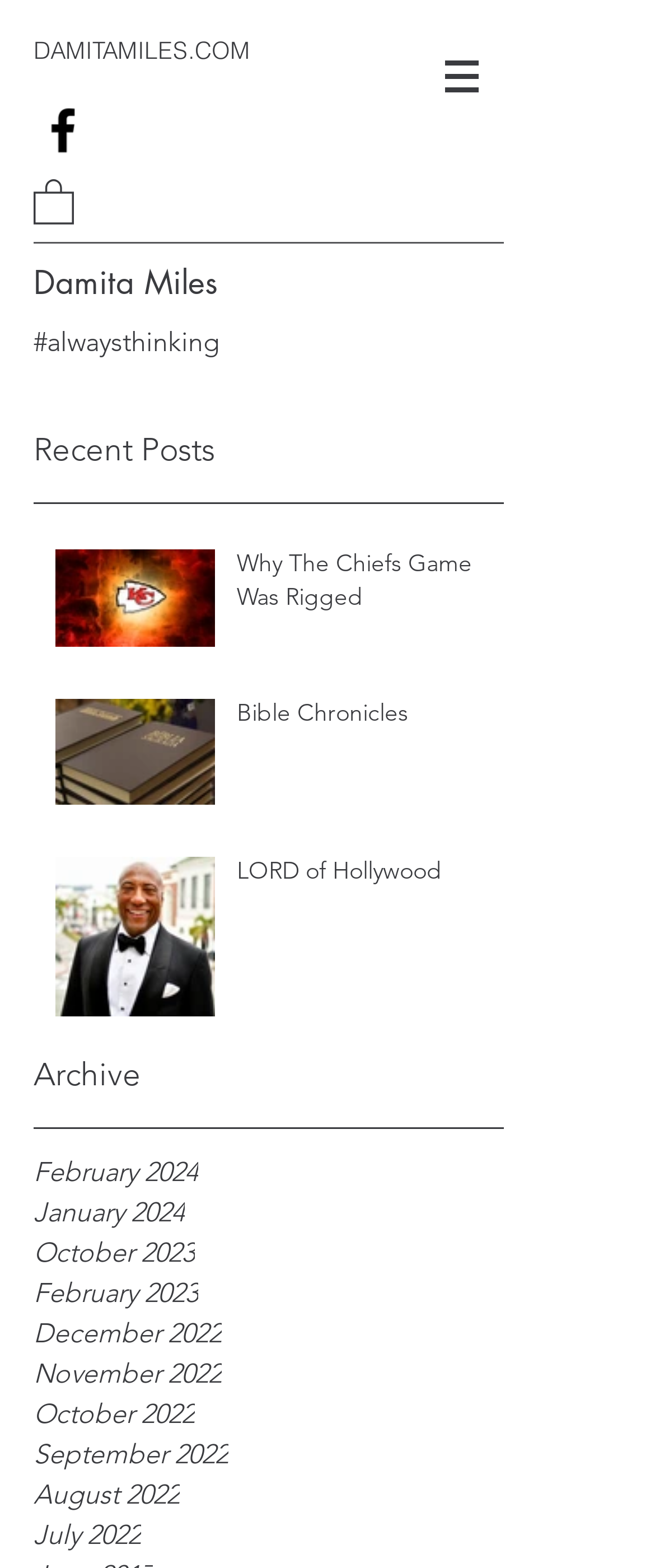What is the website's domain name?
Use the image to give a comprehensive and detailed response to the question.

The website's domain name can be found at the top of the webpage, where it says 'DAMITAMILES.COM' in a static text element.